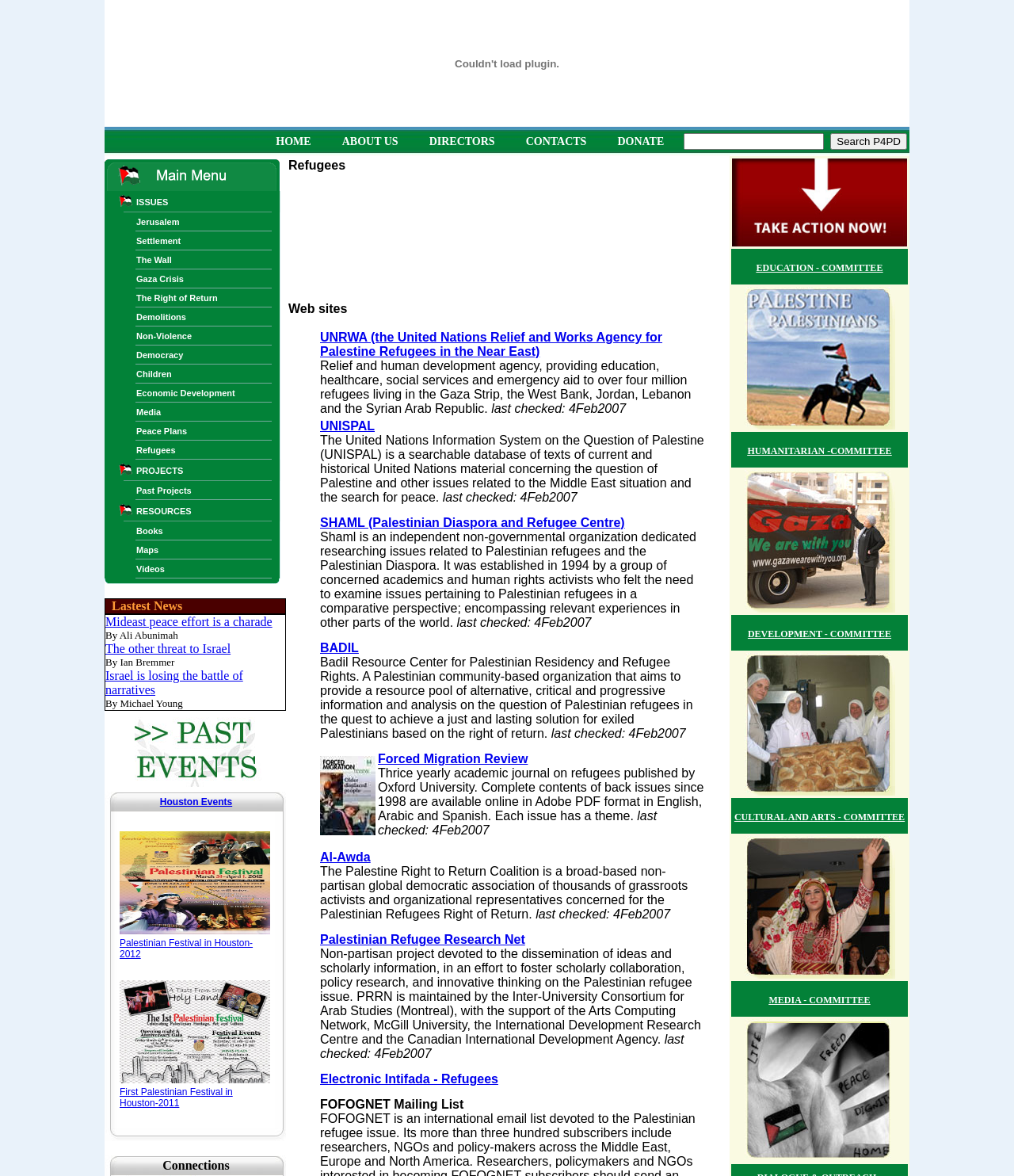Determine the bounding box coordinates for the area that should be clicked to carry out the following instruction: "Click DONATE".

[0.609, 0.115, 0.658, 0.125]